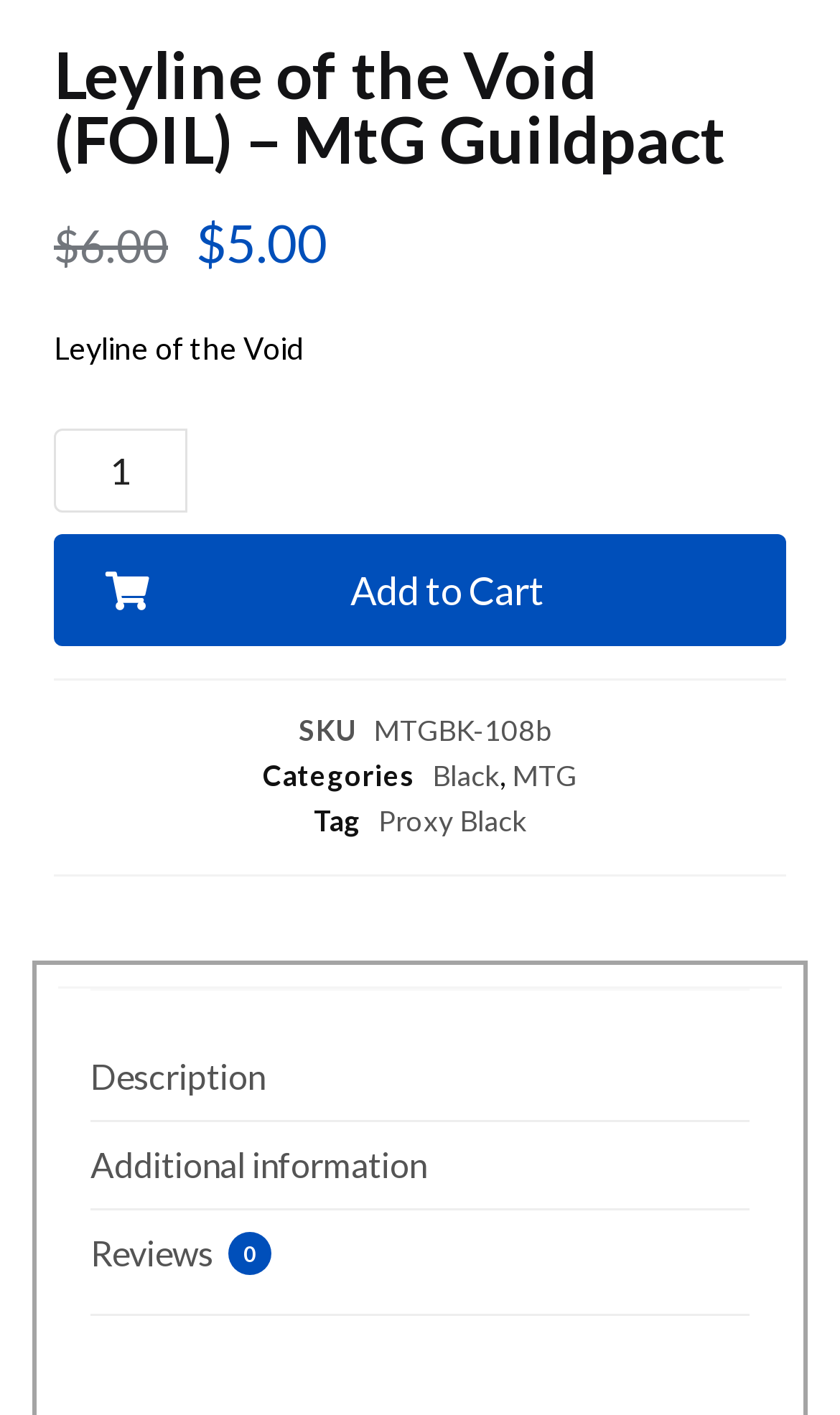Give a concise answer using only one word or phrase for this question:
What are the categories of the product?

Black, MTG